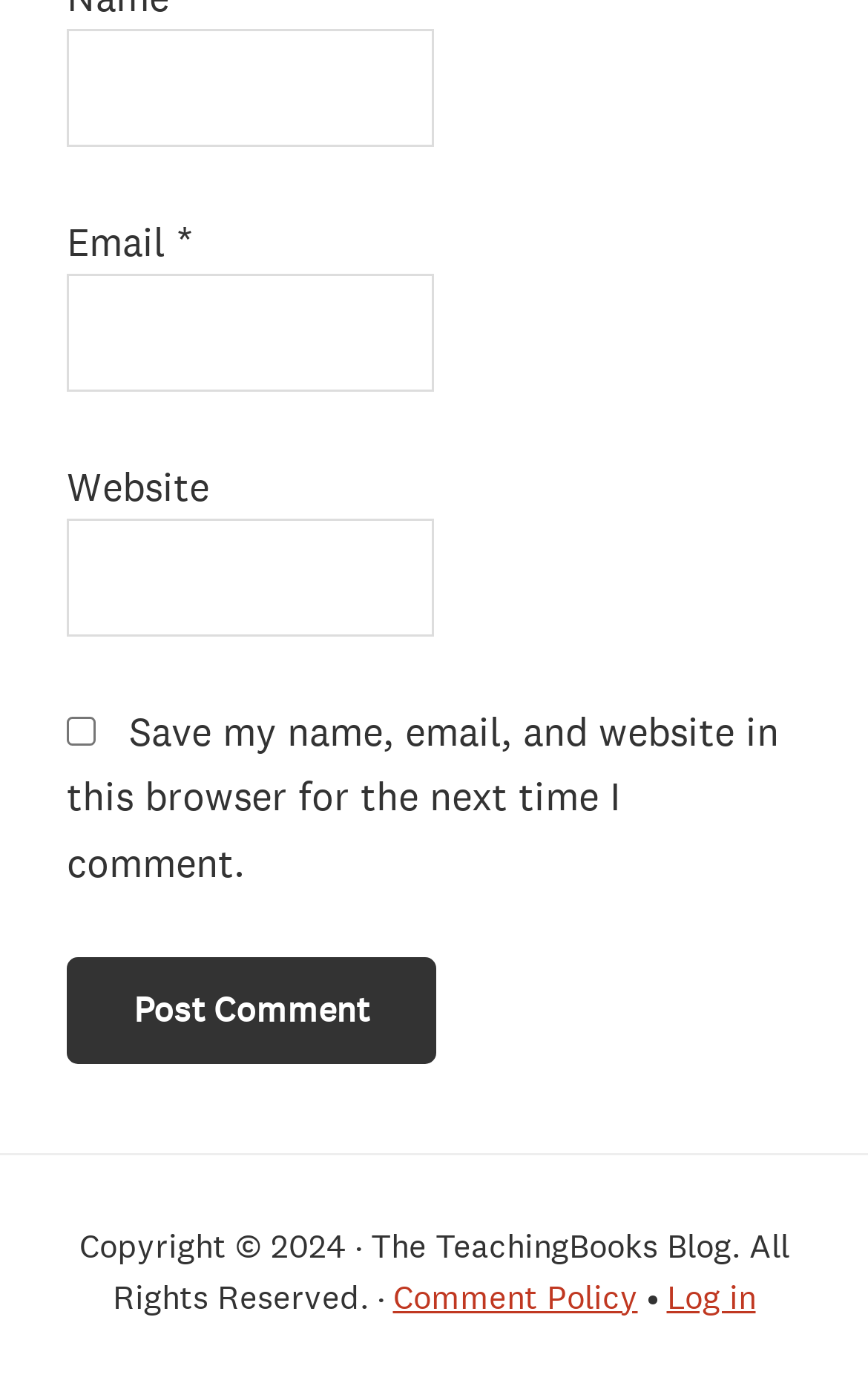Please give a short response to the question using one word or a phrase:
What is the purpose of the checkbox?

Save comment info